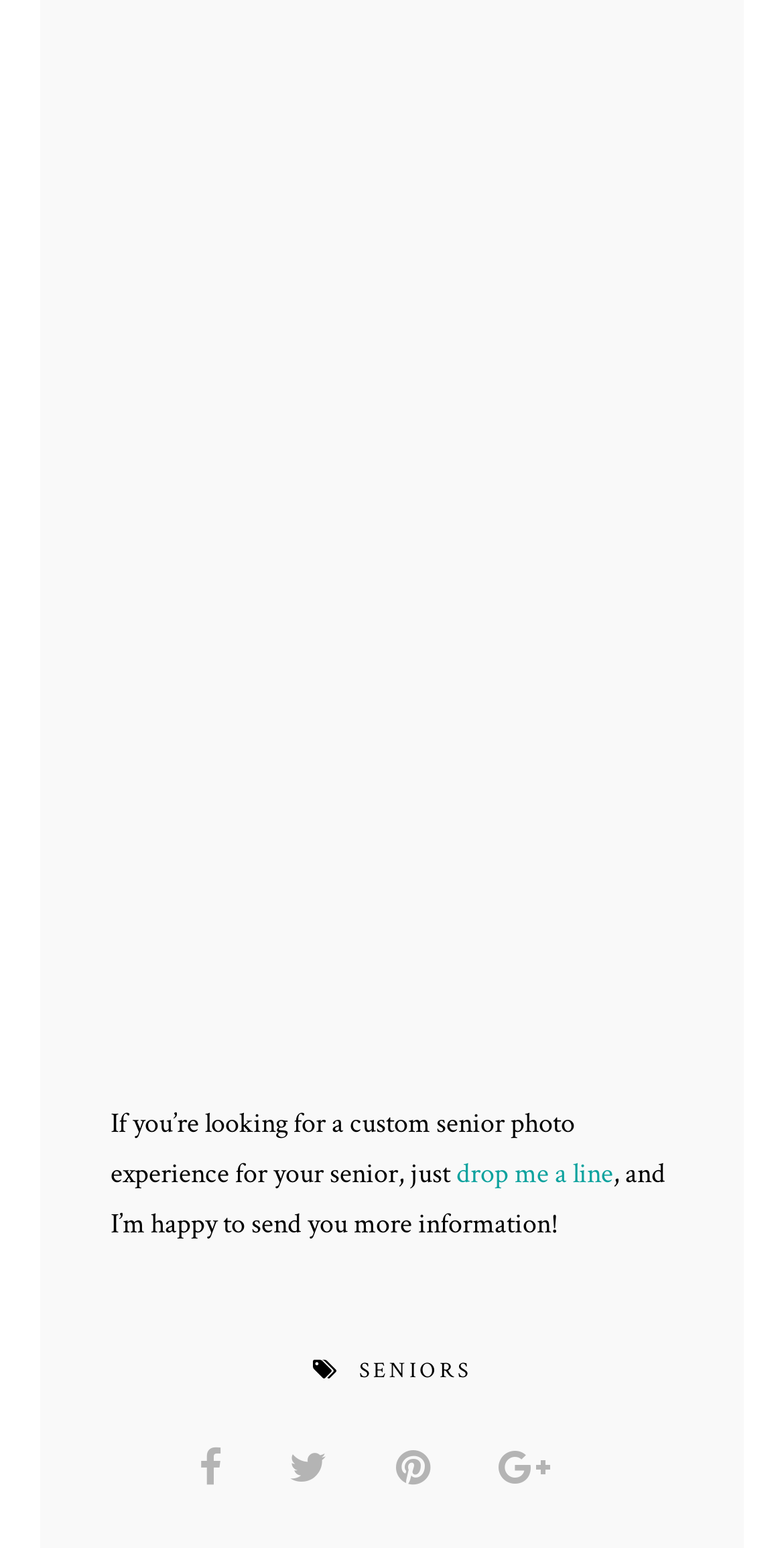From the image, can you give a detailed response to the question below:
What is the photographer's target audience?

The photographer's target audience can be inferred from the link 'SENIORS' on the webpage, which suggests that the photographer specializes in senior photography.